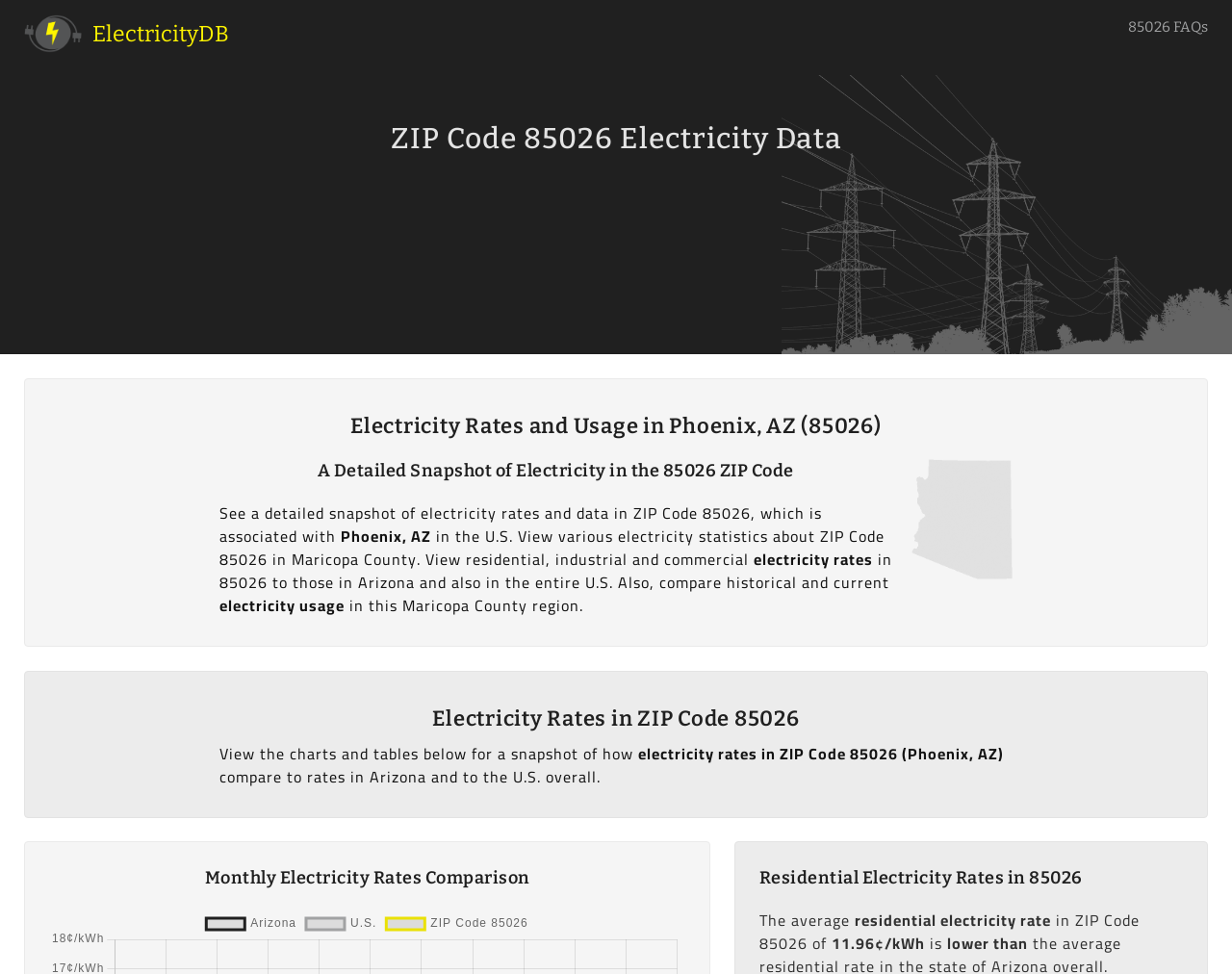Kindly respond to the following question with a single word or a brief phrase: 
What is the county of ZIP Code 85026?

Maricopa County